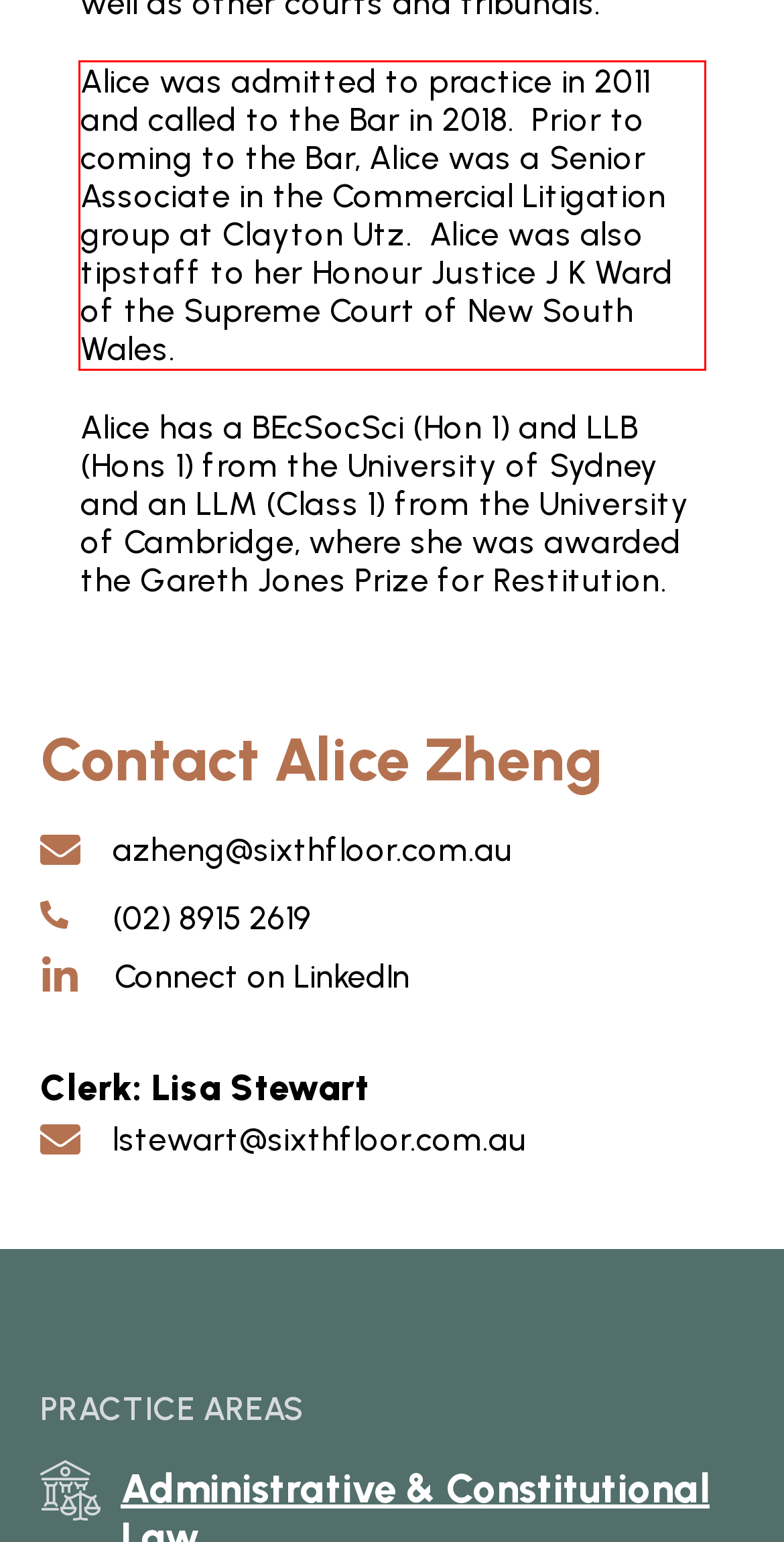Within the provided webpage screenshot, find the red rectangle bounding box and perform OCR to obtain the text content.

Alice was admitted to practice in 2011 and called to the Bar in 2018. Prior to coming to the Bar, Alice was a Senior Associate in the Commercial Litigation group at Clayton Utz. Alice was also tipstaff to her Honour Justice J K Ward of the Supreme Court of New South Wales.